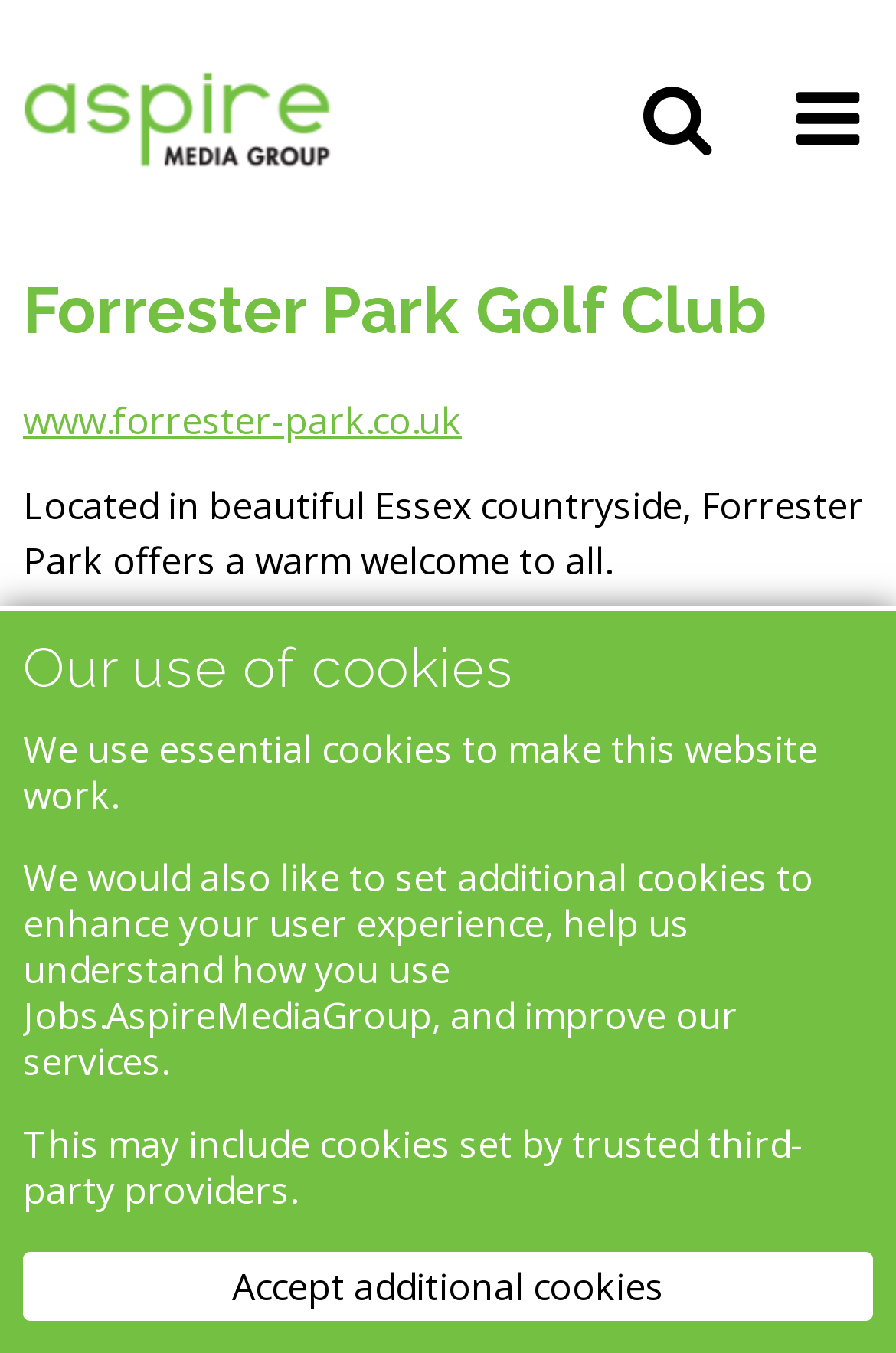Can you extract the primary headline text from the webpage?

Forrester Park Golf Club